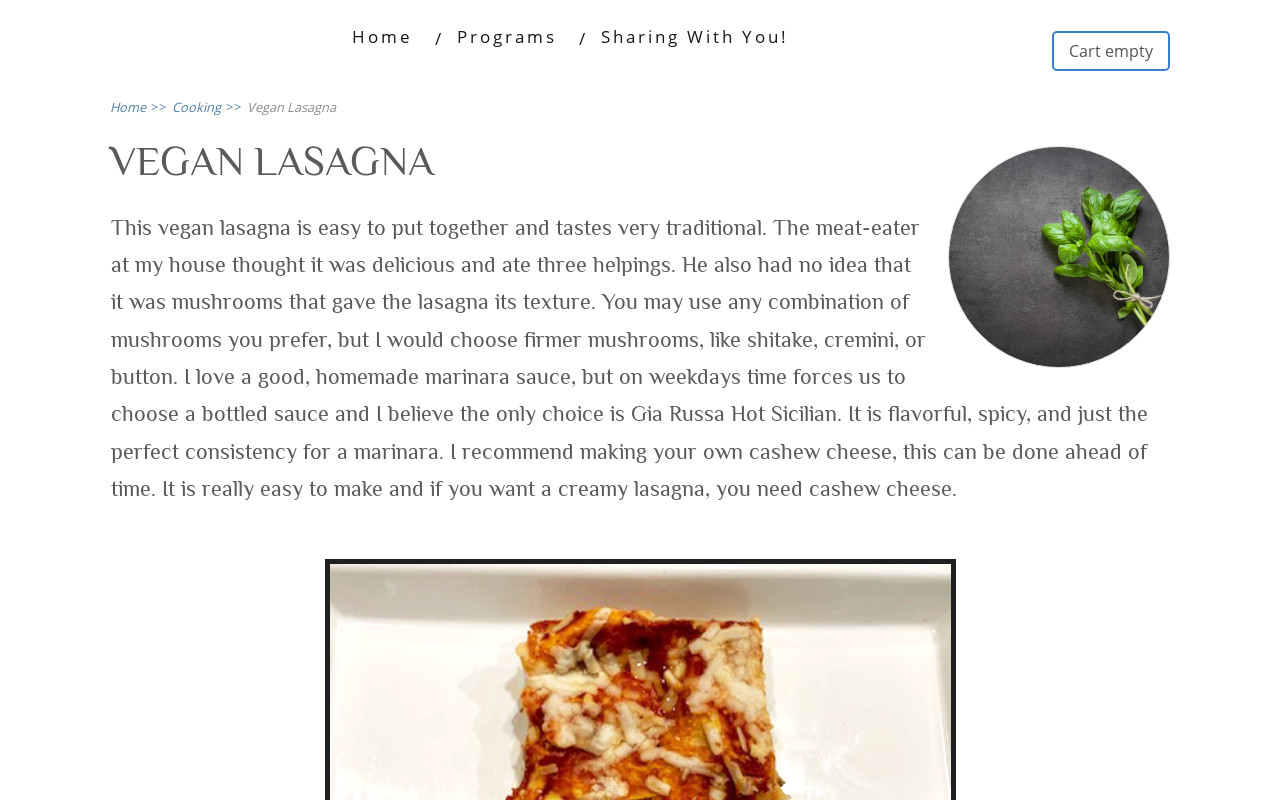Give a short answer to this question using one word or a phrase:
What is the recommended marinara sauce brand?

Gia Russa Hot Sicilian